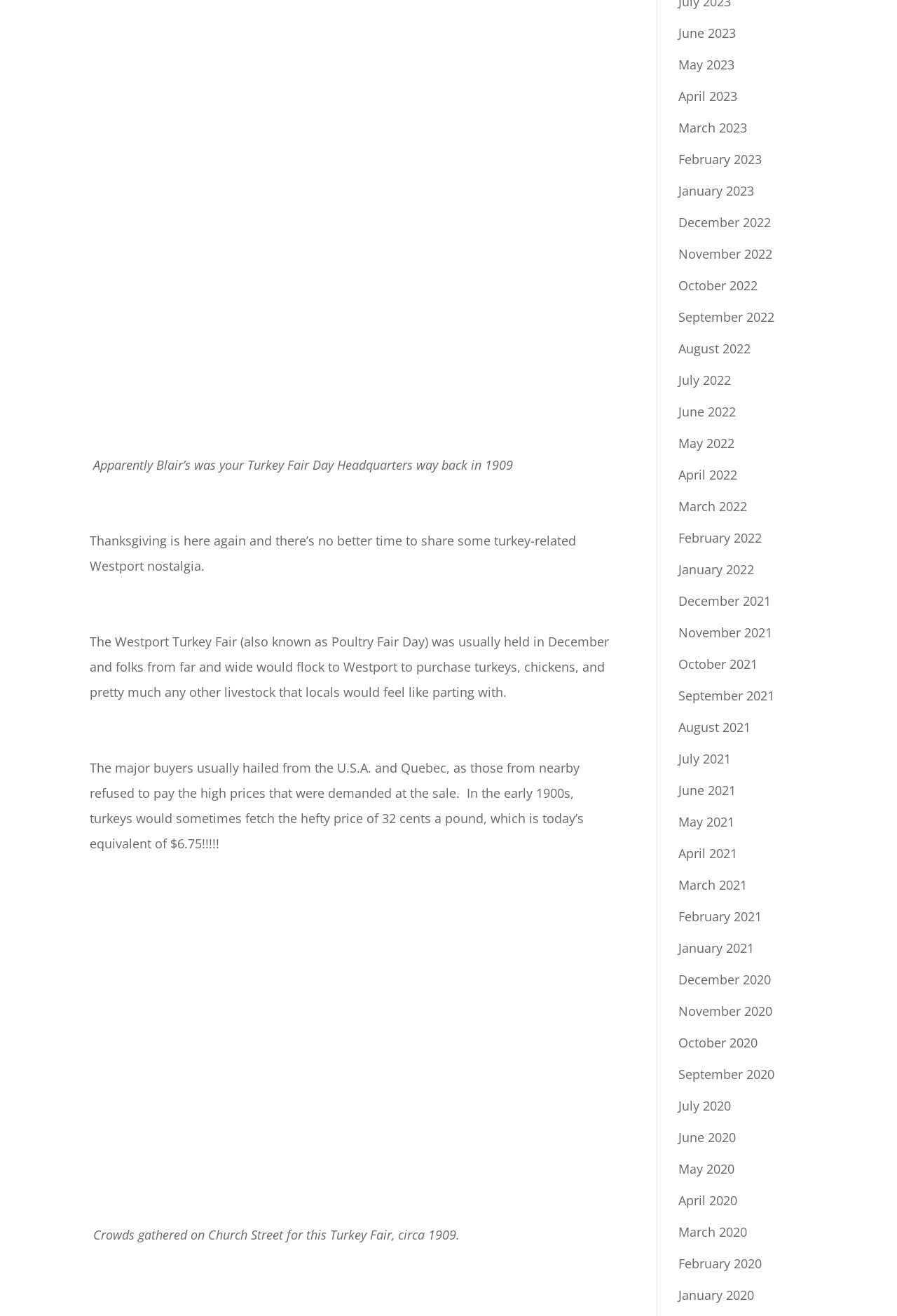Kindly provide the bounding box coordinates of the section you need to click on to fulfill the given instruction: "View January 2020 archives".

[0.756, 0.977, 0.841, 0.99]